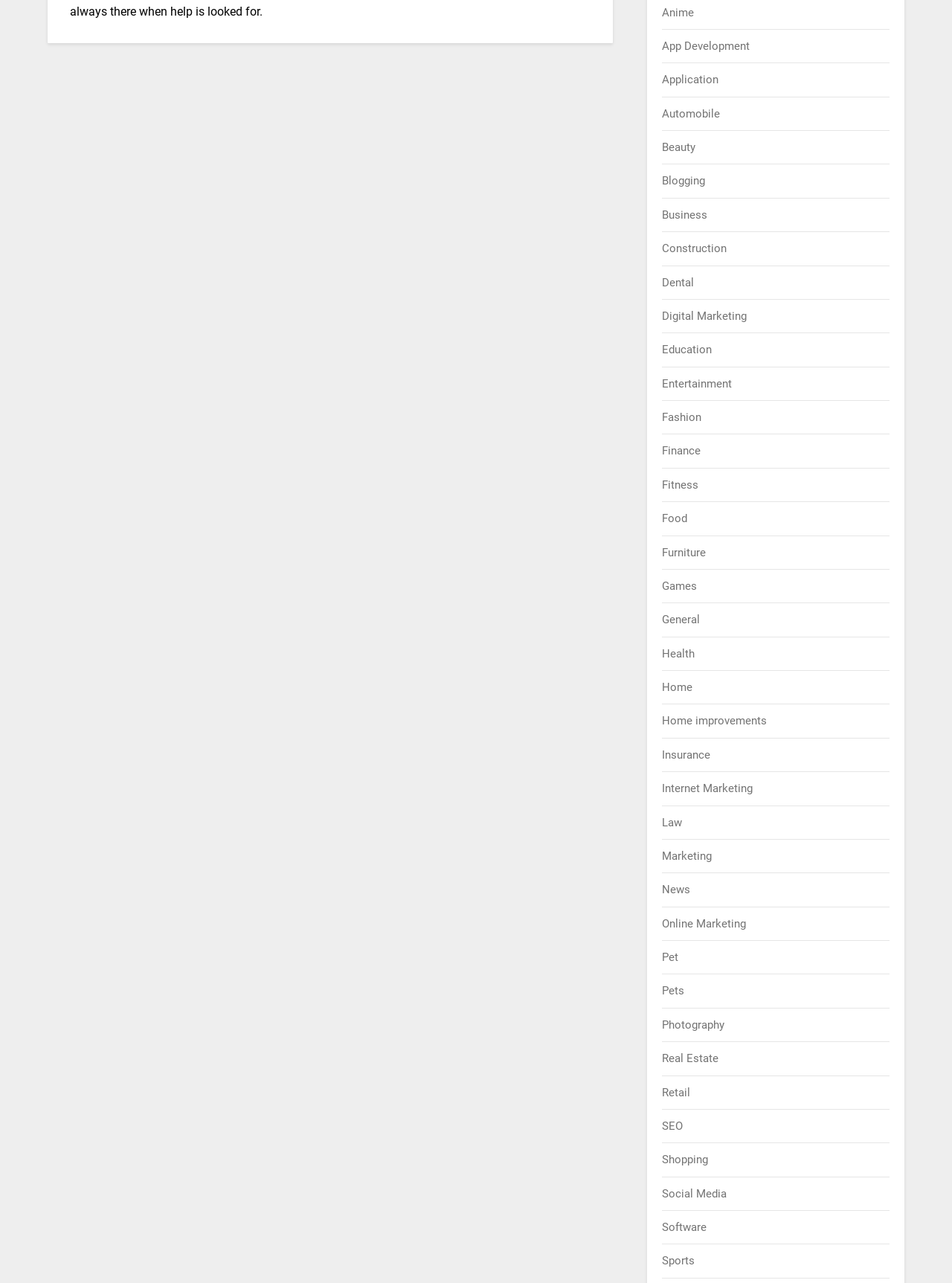Determine the bounding box coordinates for the UI element matching this description: "Fashion".

[0.696, 0.32, 0.737, 0.33]